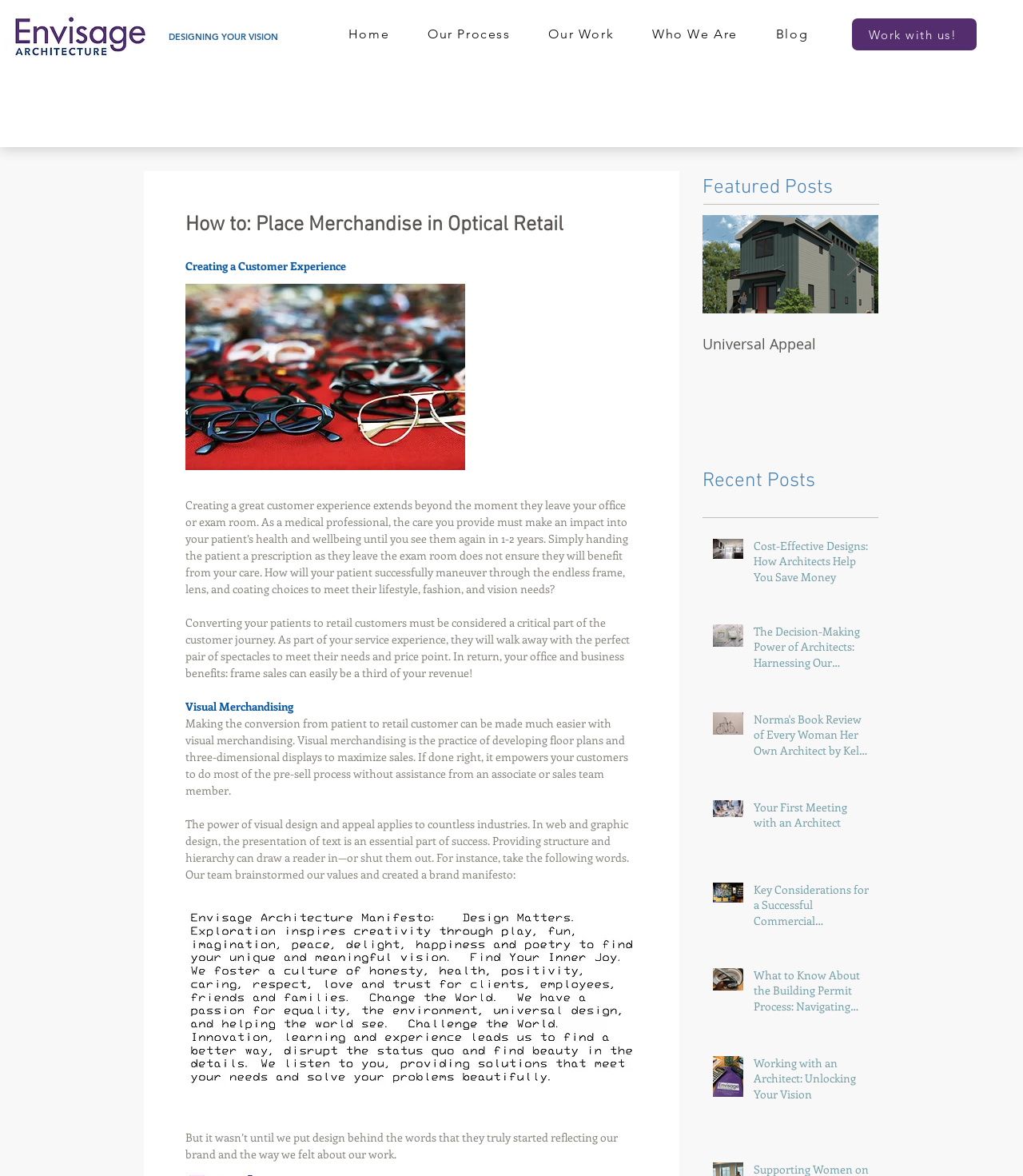Can you pinpoint the bounding box coordinates for the clickable element required for this instruction: "Click the 'Cost-Effective Designs: How Architects Help You Save Money' link"? The coordinates should be four float numbers between 0 and 1, i.e., [left, top, right, bottom].

[0.737, 0.457, 0.849, 0.503]